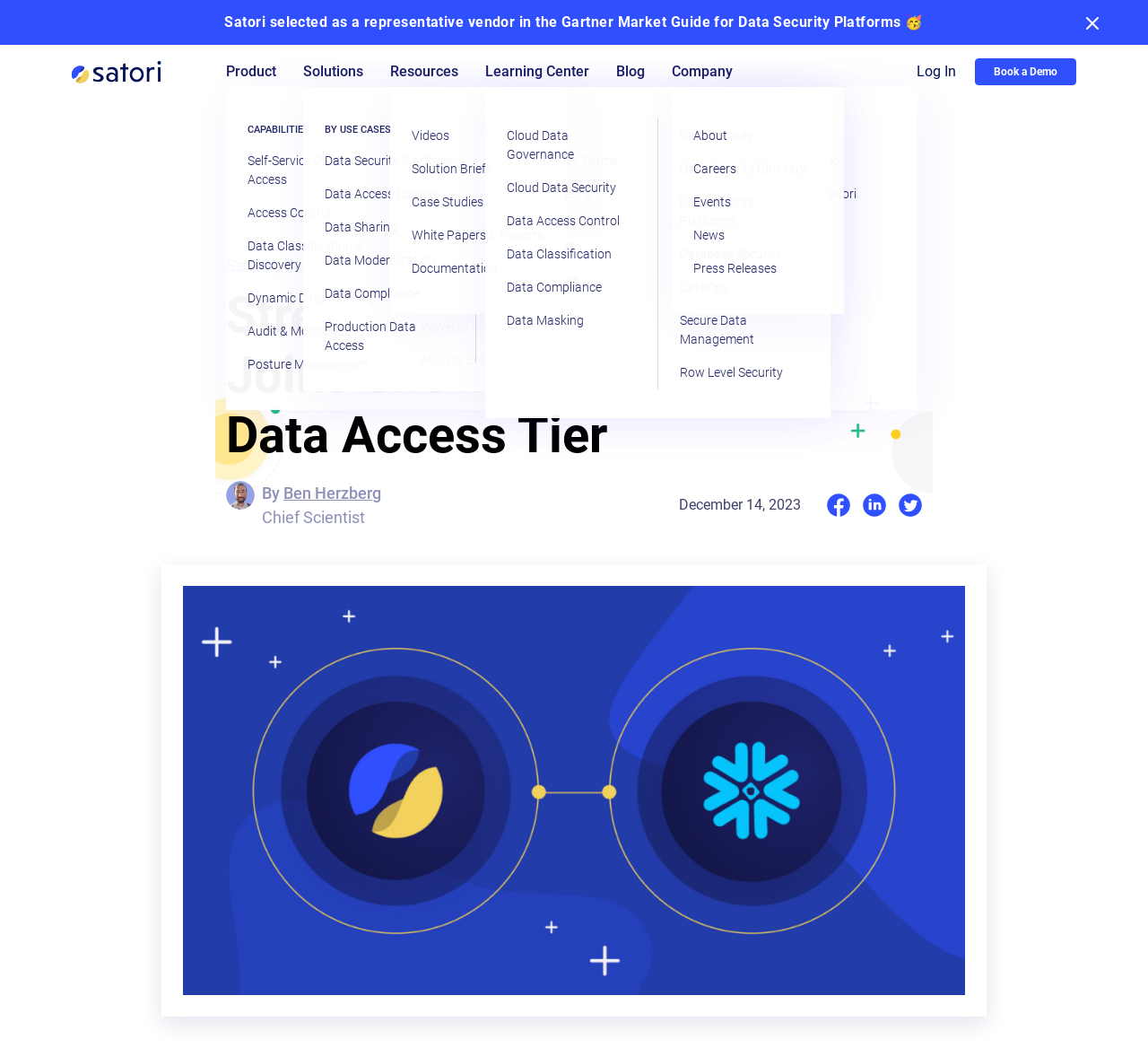Indicate the bounding box coordinates of the element that needs to be clicked to satisfy the following instruction: "Click on the 'Product' link". The coordinates should be four float numbers between 0 and 1, i.e., [left, top, right, bottom].

[0.197, 0.057, 0.24, 0.08]